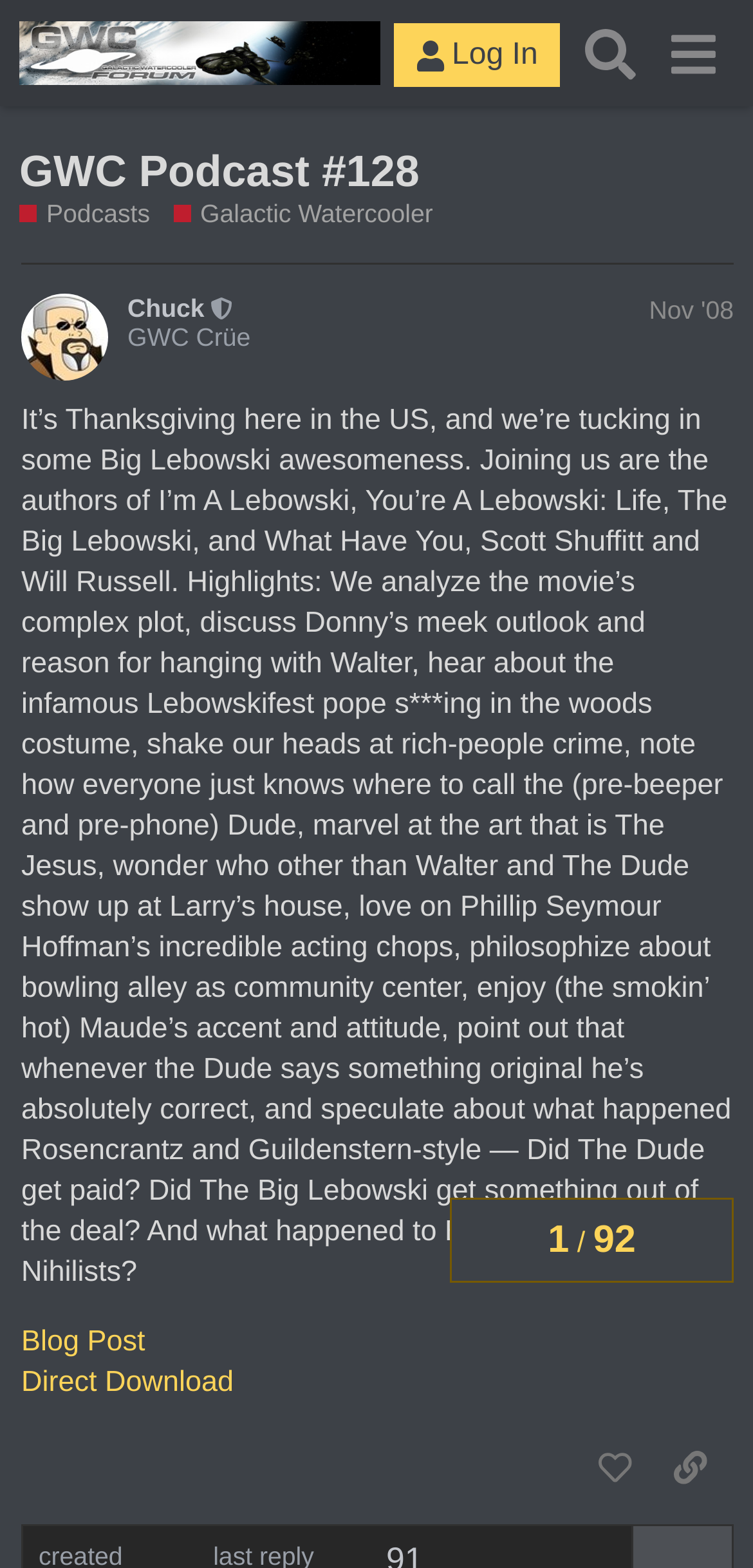Bounding box coordinates should be in the format (top-left x, top-left y, bottom-right x, bottom-right y) and all values should be floating point numbers between 0 and 1. Determine the bounding box coordinate for the UI element described as: alt="GWC Forum"

[0.026, 0.014, 0.505, 0.054]